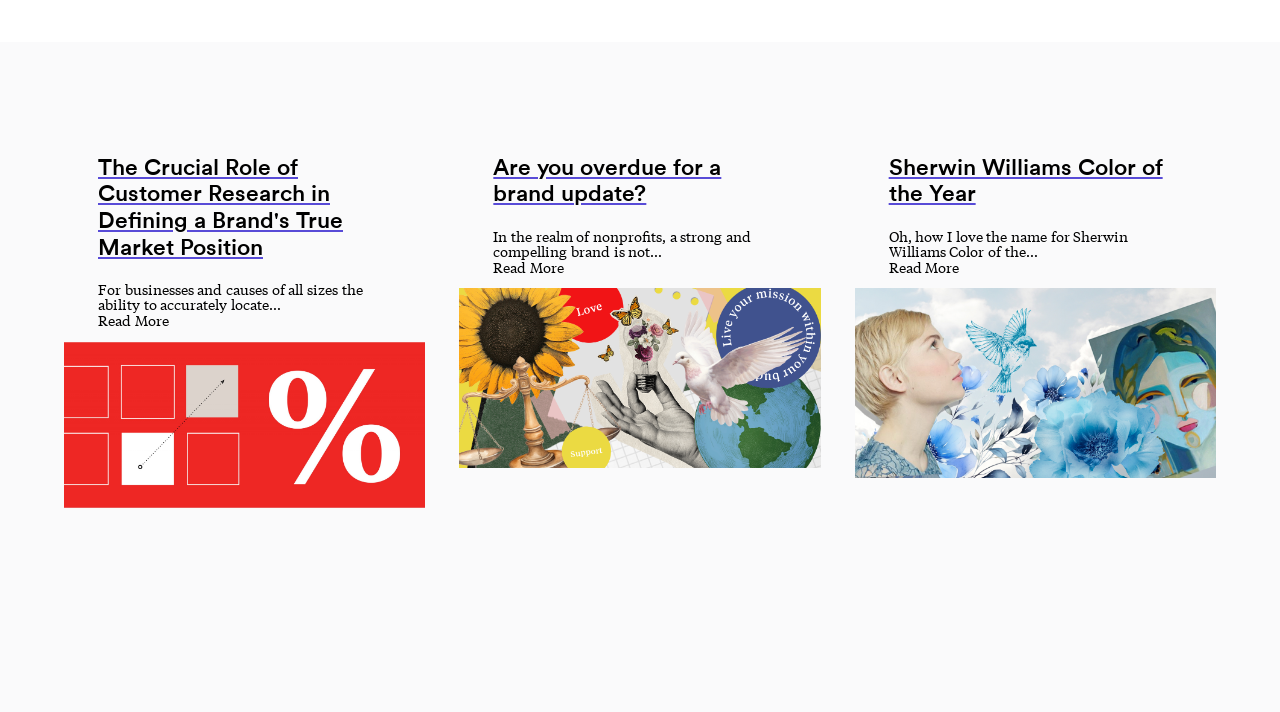How many images are on the page?
From the screenshot, supply a one-word or short-phrase answer.

3